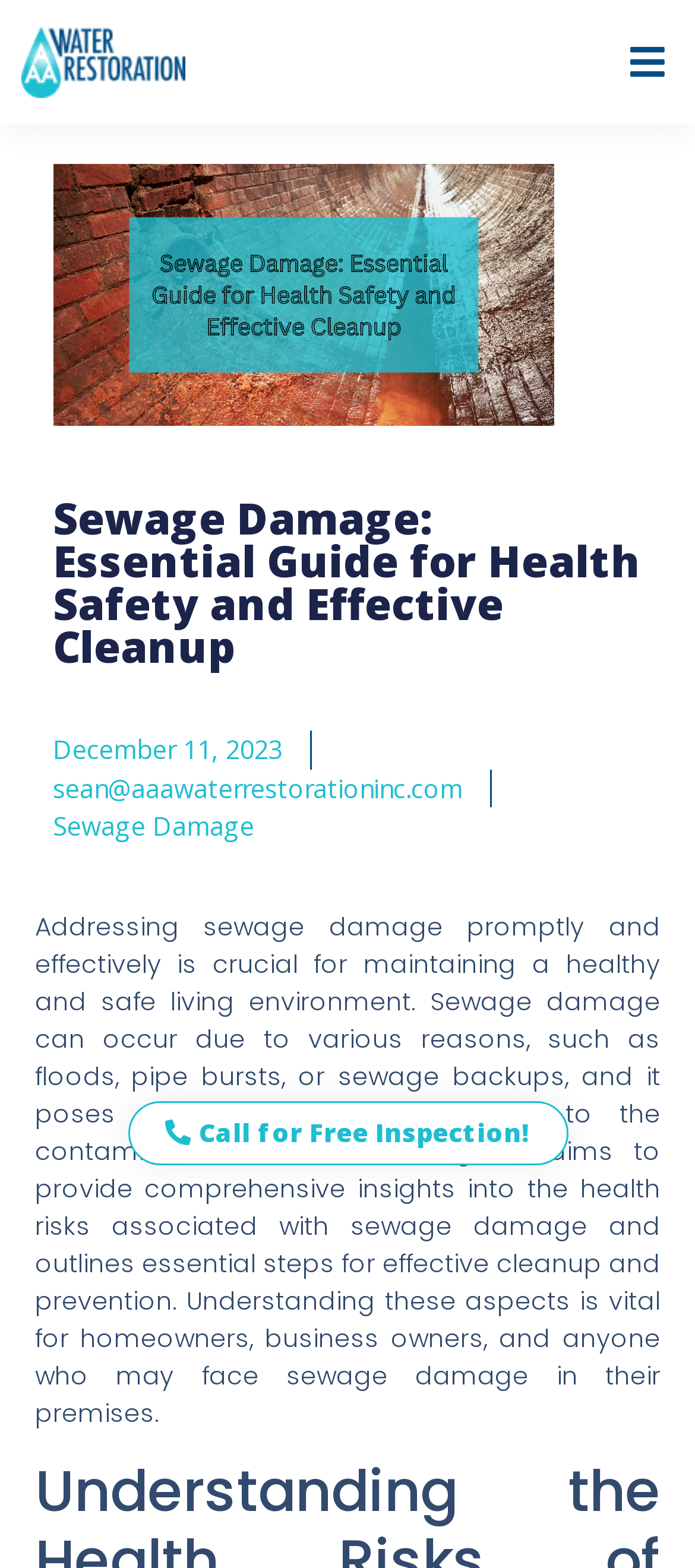Provide the bounding box coordinates of the HTML element this sentence describes: "December 11, 2023". The bounding box coordinates consist of four float numbers between 0 and 1, i.e., [left, top, right, bottom].

[0.076, 0.466, 0.406, 0.49]